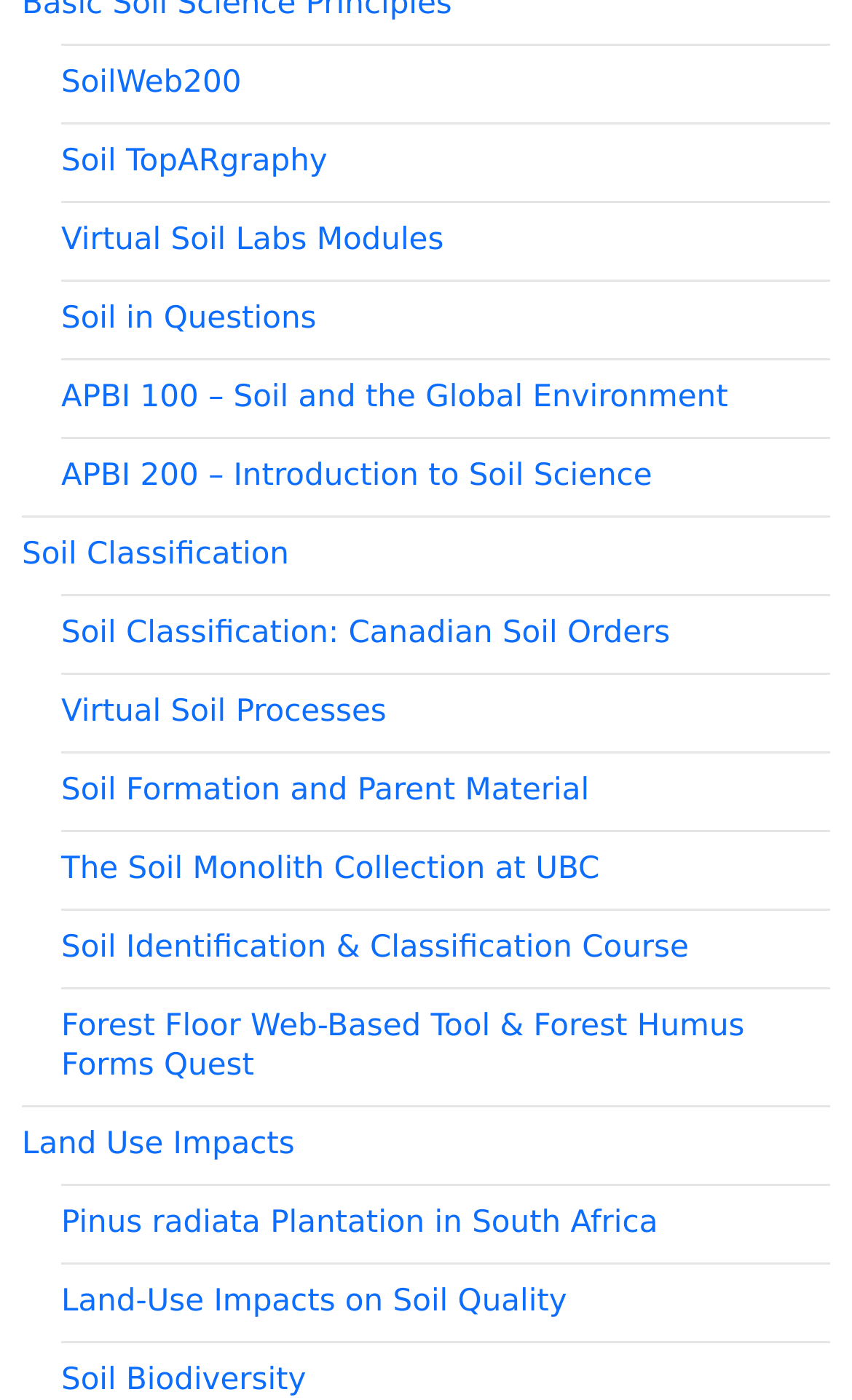What is the first soil-related topic listed?
From the screenshot, supply a one-word or short-phrase answer.

SoilWeb200